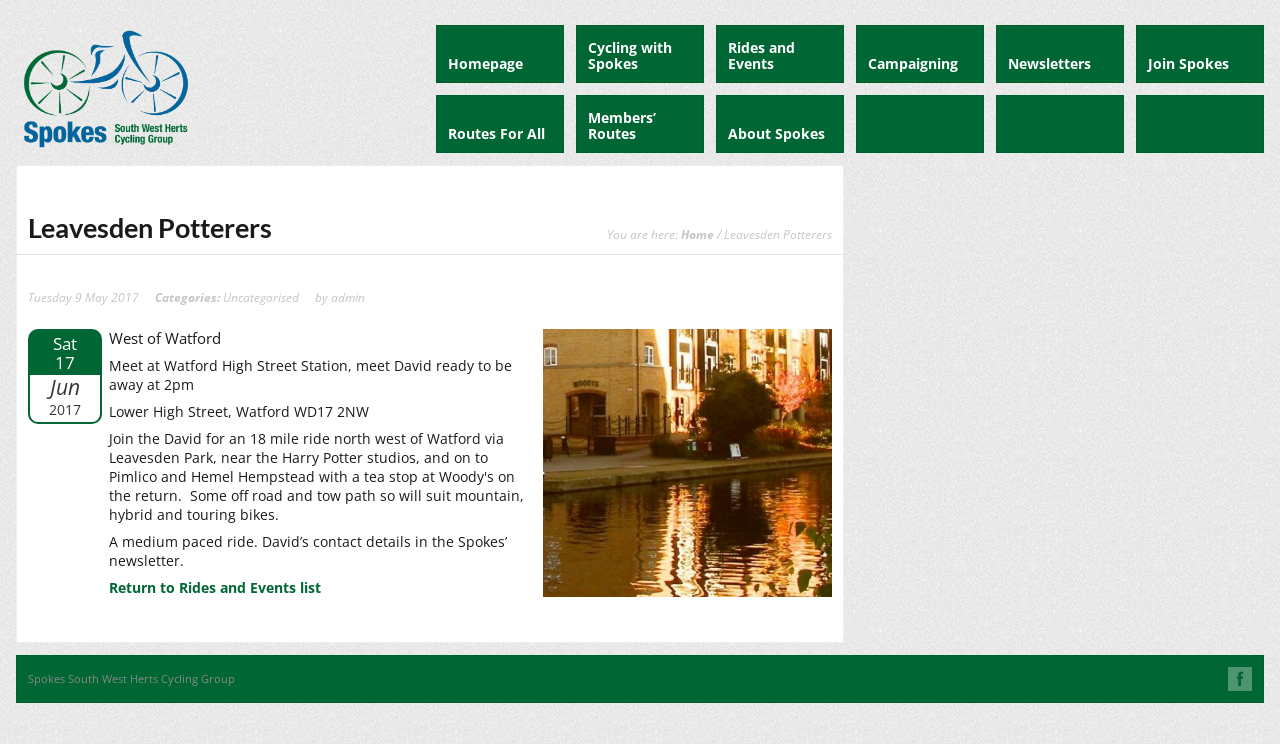Specify the bounding box coordinates of the area to click in order to follow the given instruction: "Visit the 'Spokes South West Herts Cycling Group' website."

[0.012, 0.034, 0.331, 0.206]